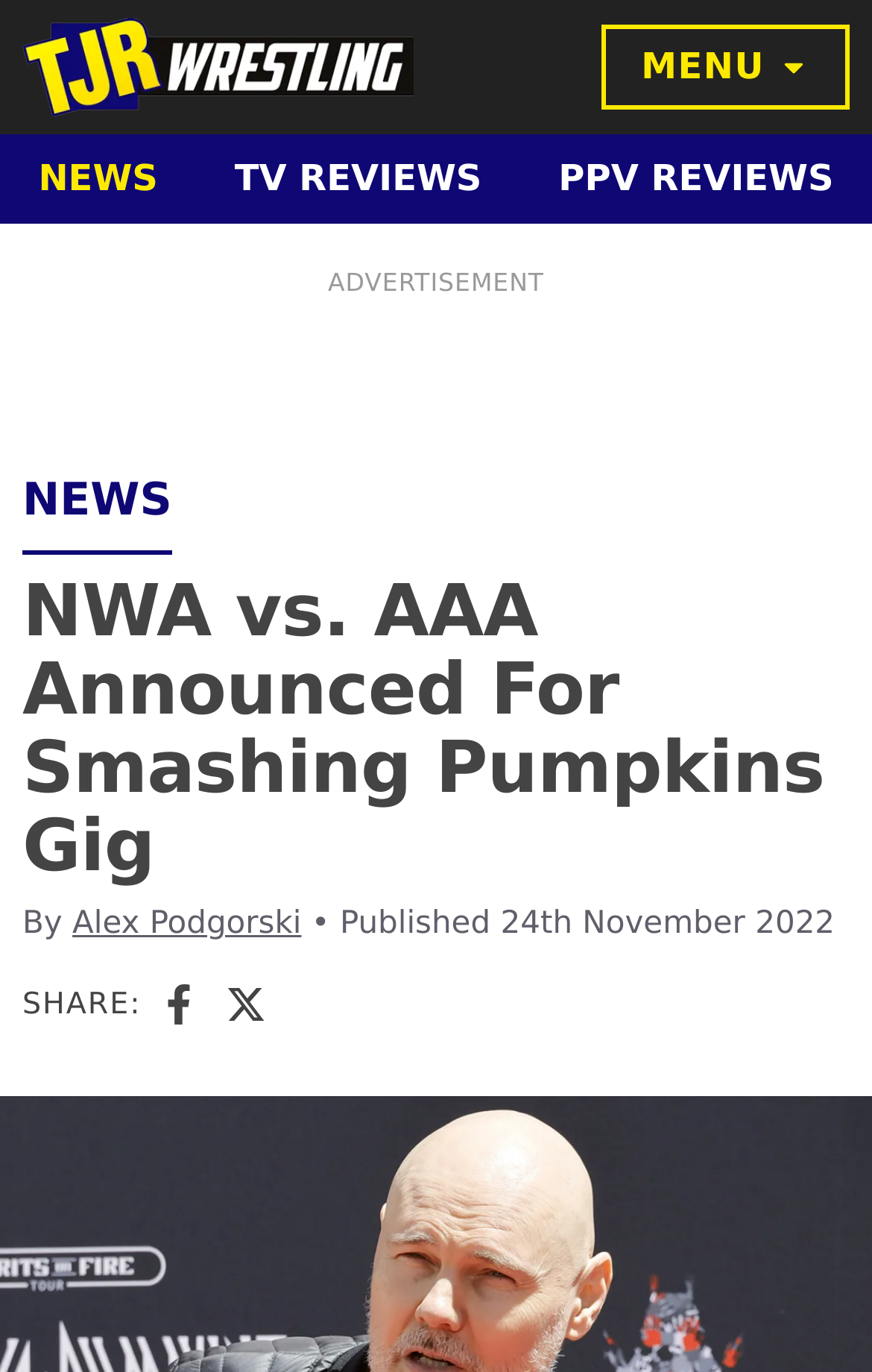Please find and give the text of the main heading on the webpage.

NWA vs. AAA Announced For Smashing Pumpkins Gig